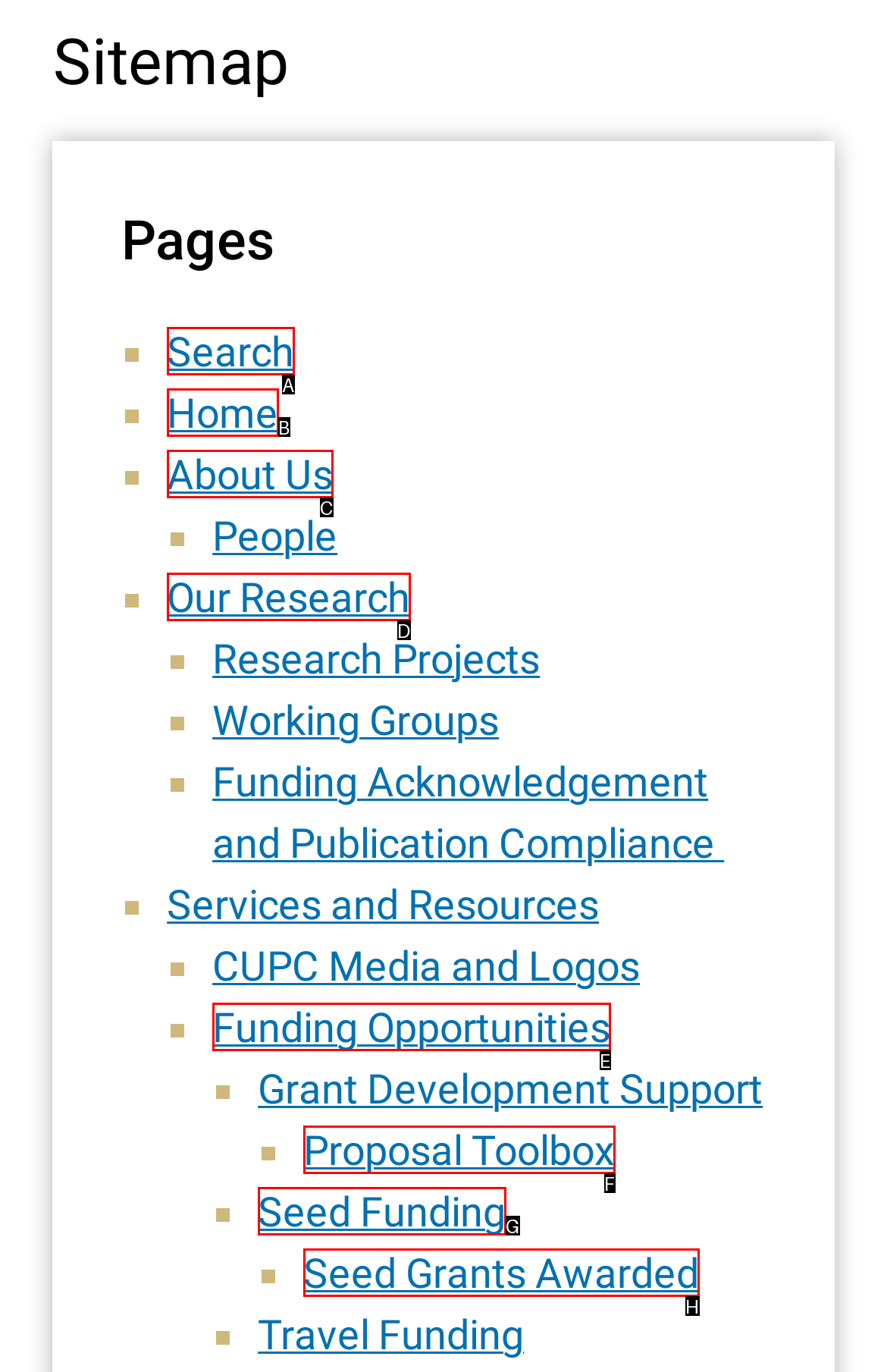Identify the option that corresponds to: Search
Respond with the corresponding letter from the choices provided.

A